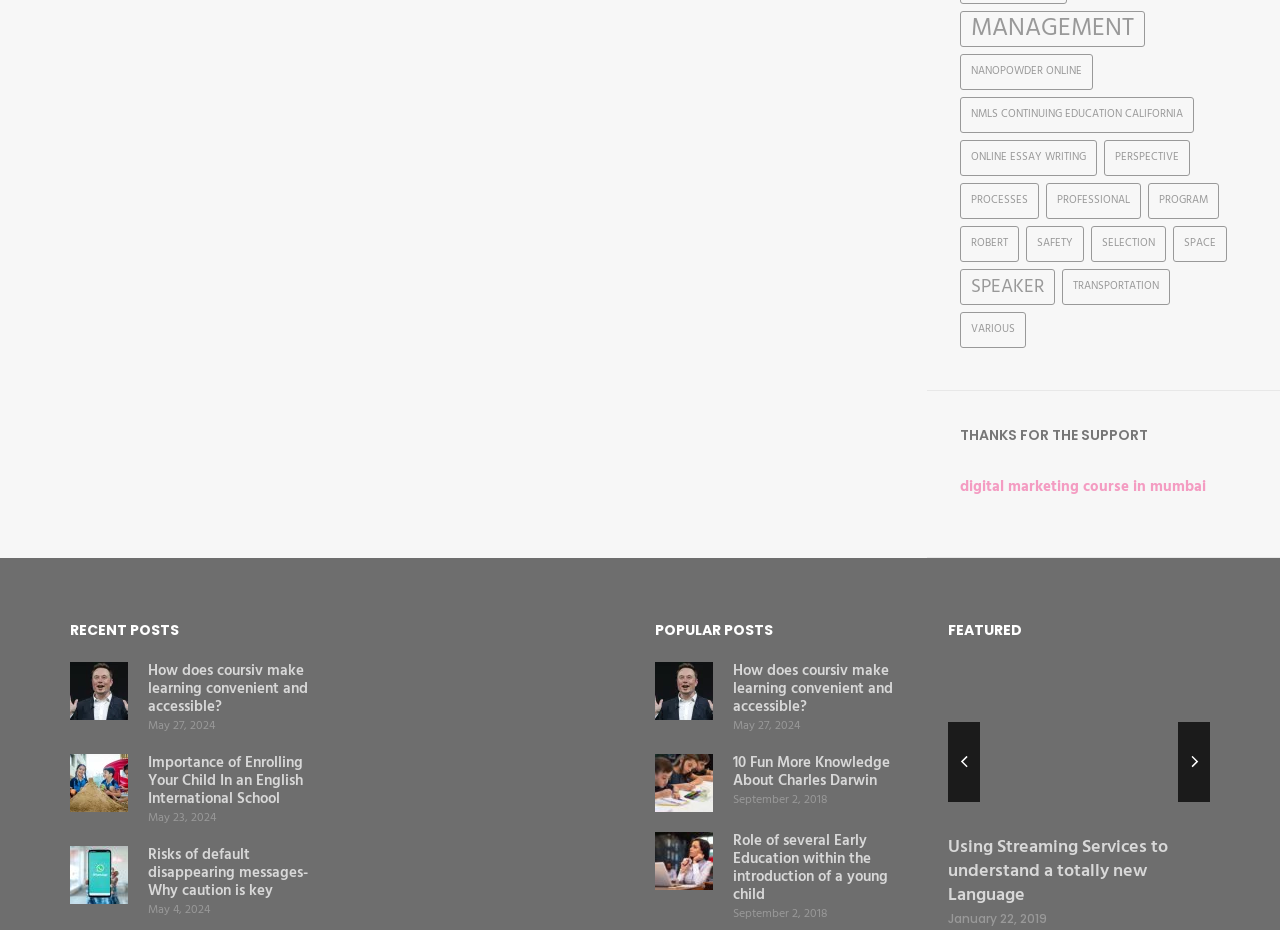Determine the coordinates of the bounding box that should be clicked to complete the instruction: "View 'How does coursiv make learning convenient and accessible?'". The coordinates should be represented by four float numbers between 0 and 1: [left, top, right, bottom].

[0.116, 0.711, 0.26, 0.769]